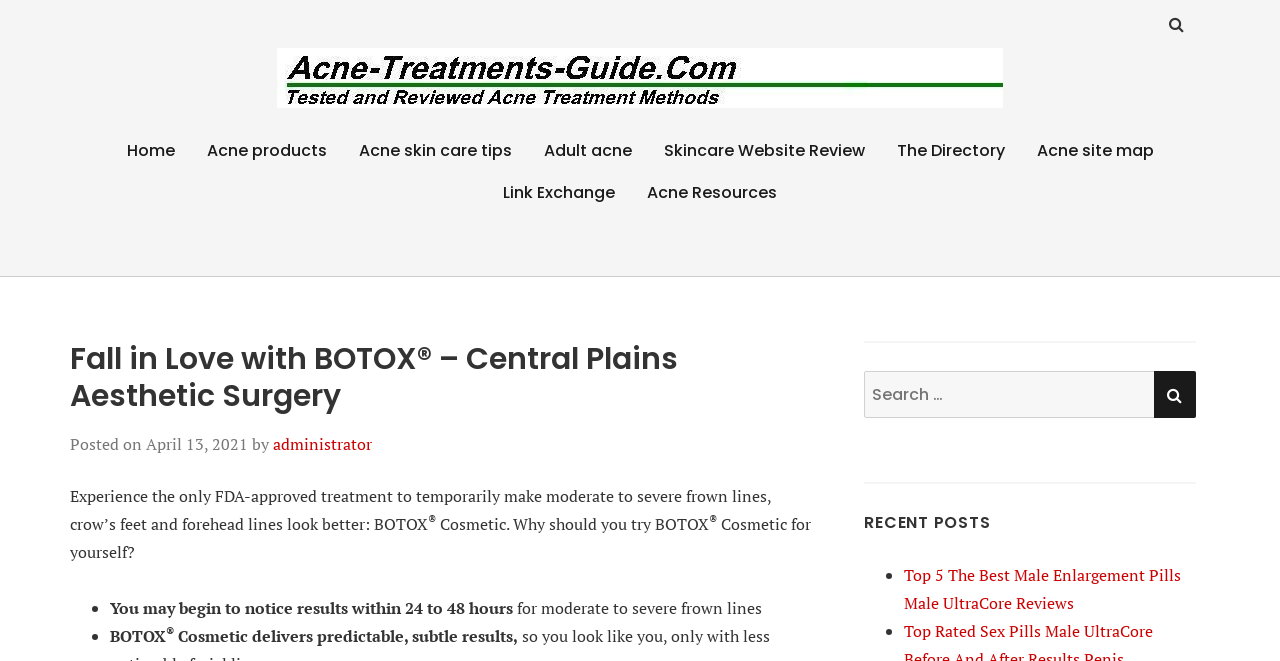Give a succinct answer to this question in a single word or phrase: 
What is the function of the button in the search box?

SEARCH